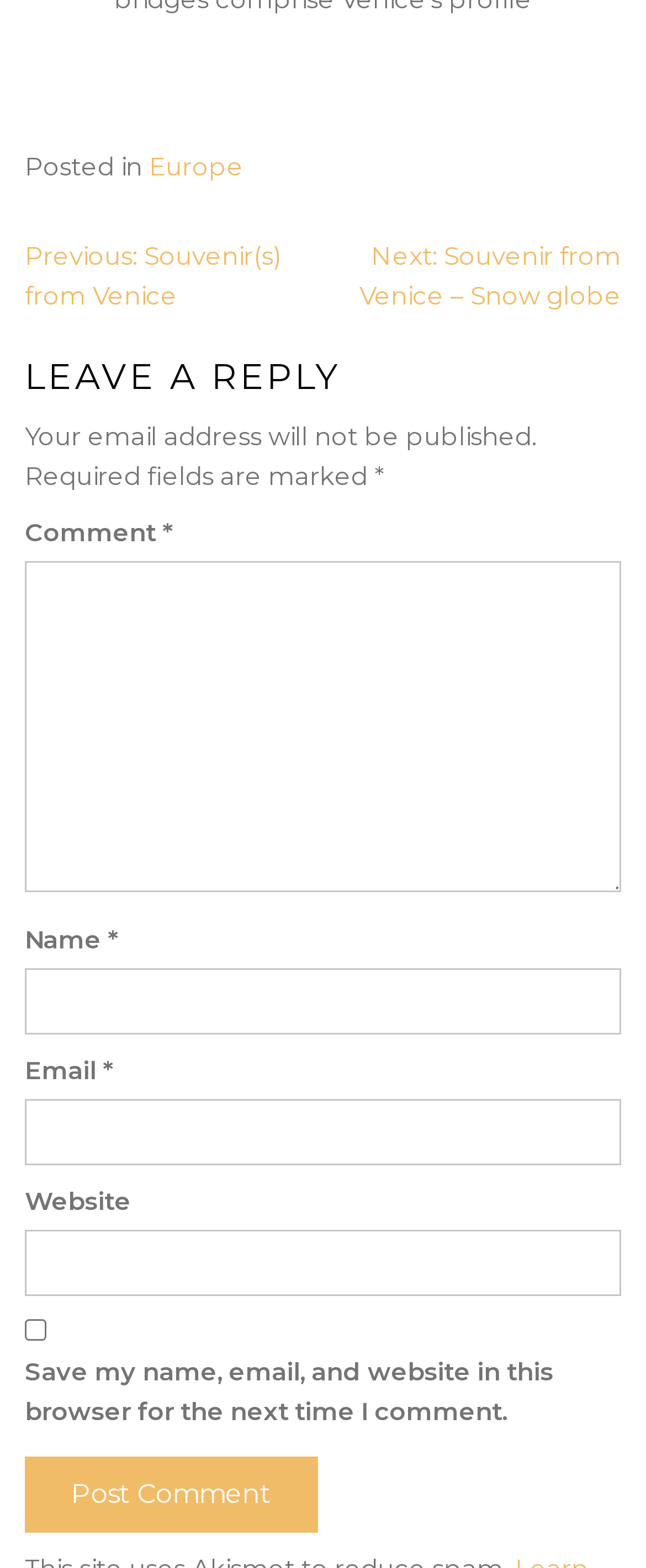Can you give a comprehensive explanation to the question given the content of the image?
What is the category of the current post?

The category of the current post can be determined by looking at the footer section of the webpage, where it says 'Posted in' followed by a link 'Europe', indicating that the current post belongs to the Europe category.